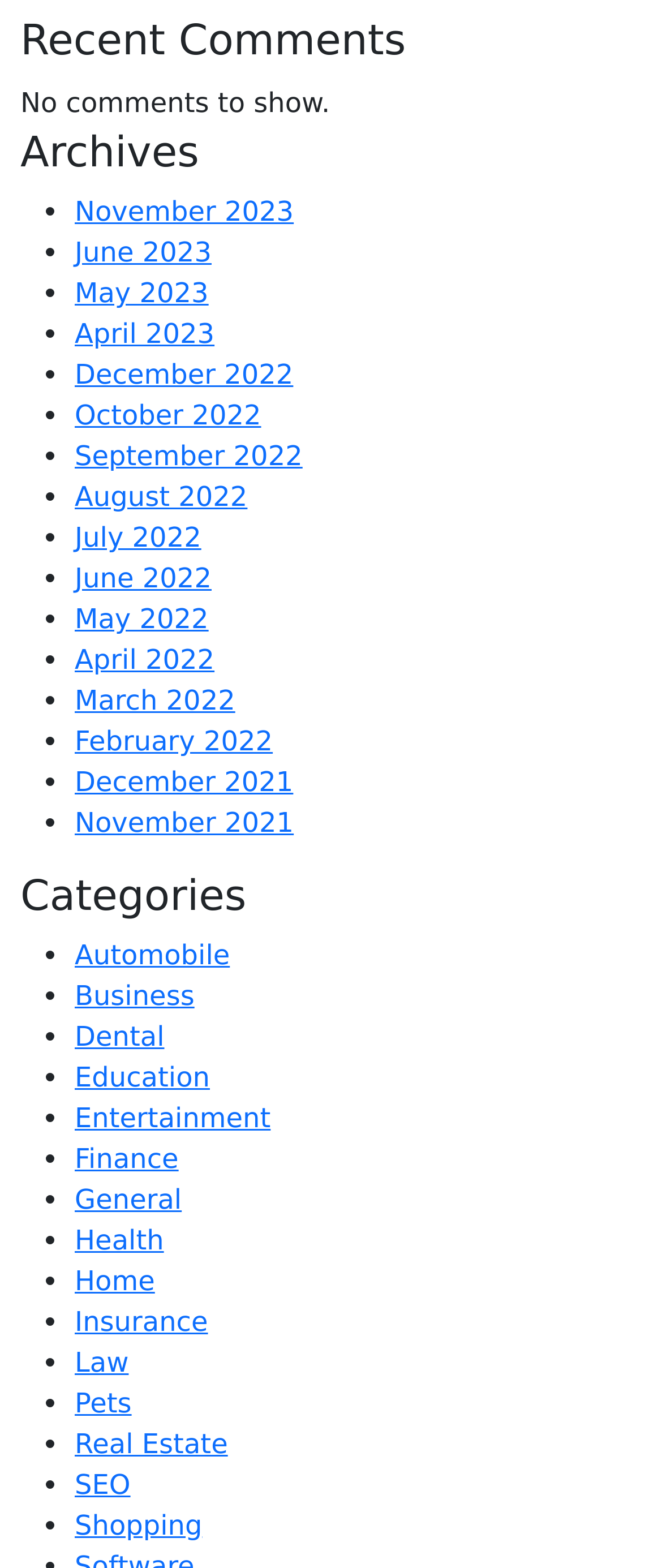Please specify the bounding box coordinates for the clickable region that will help you carry out the instruction: "Browse Automobile category".

[0.113, 0.598, 0.347, 0.619]